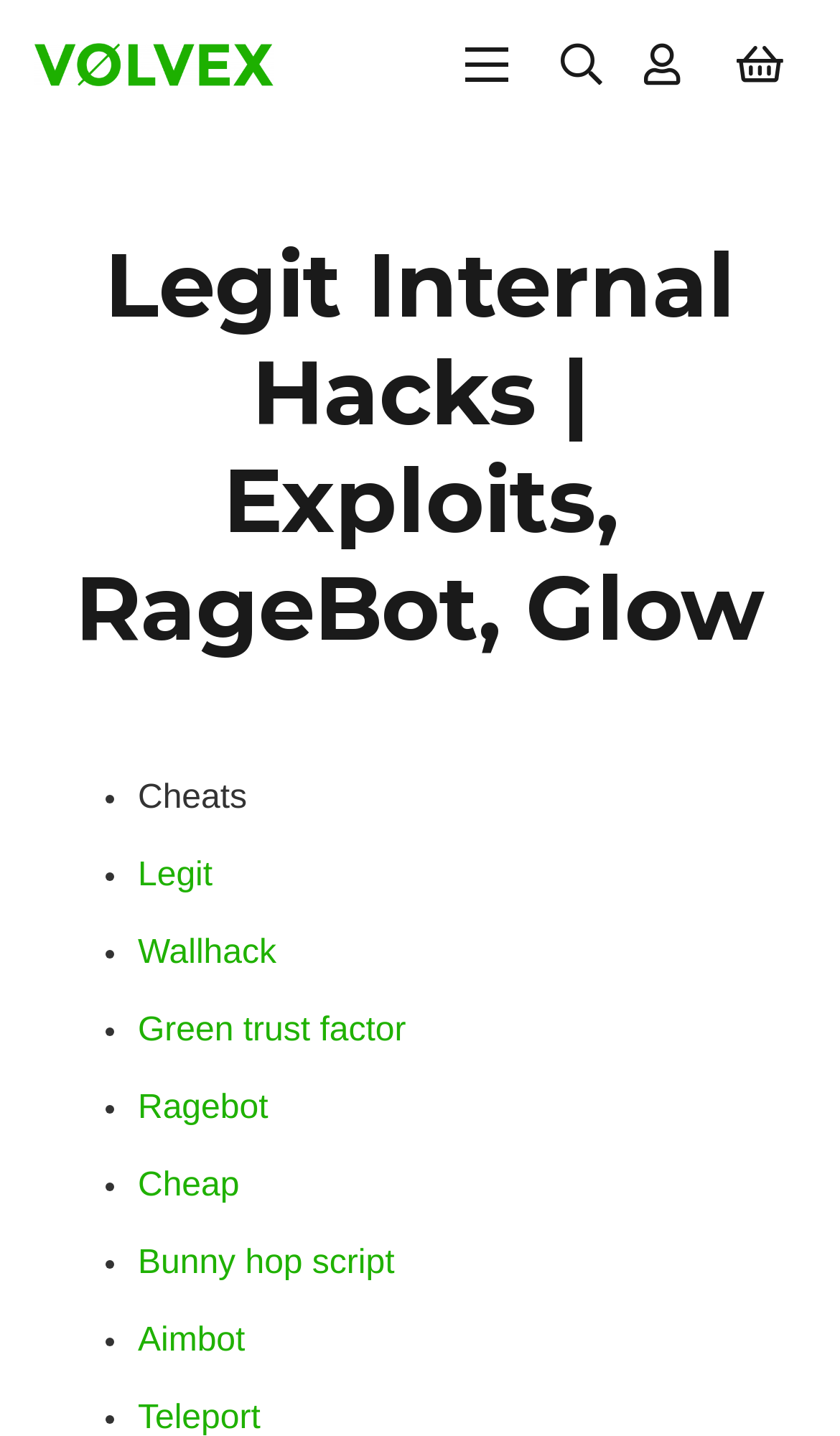Respond to the question below with a single word or phrase: What is the third item in the list?

Green trust factor